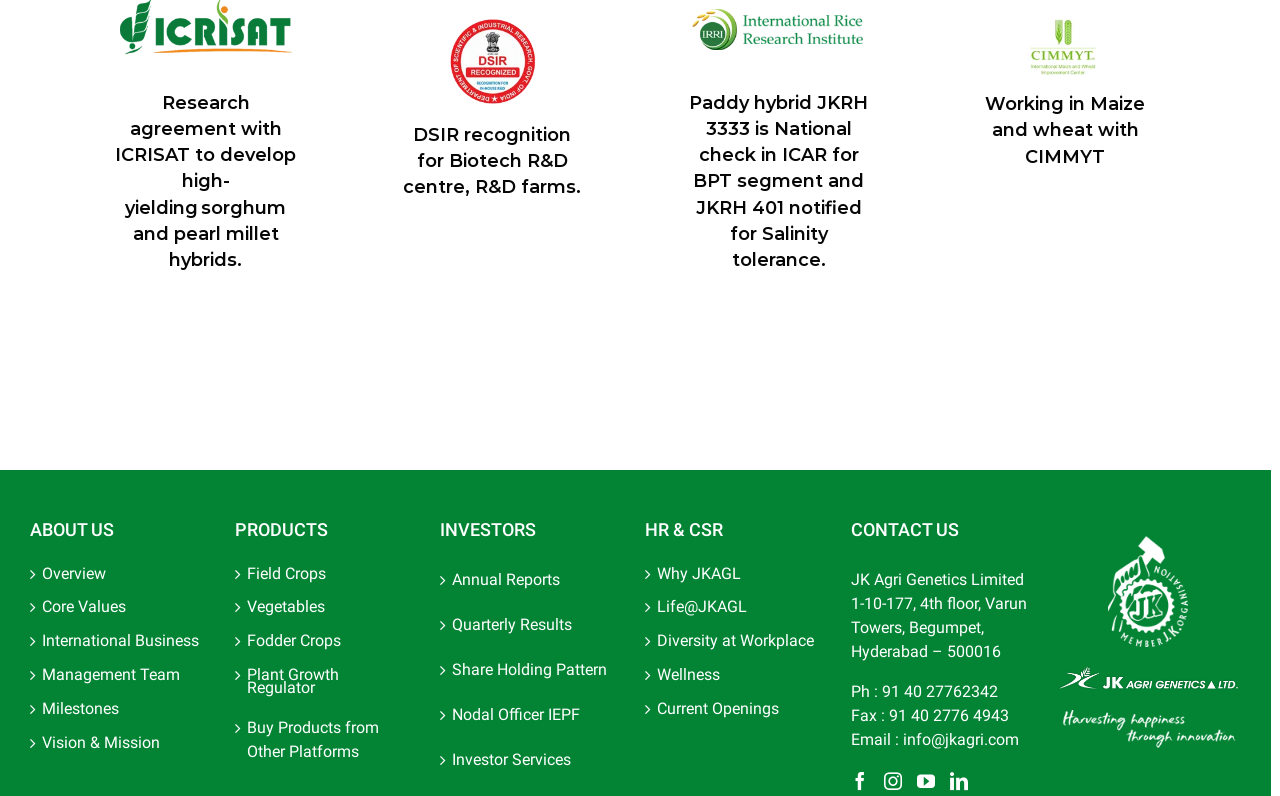Determine the bounding box for the described HTML element: "Buy Products from Other Platforms". Ensure the coordinates are four float numbers between 0 and 1 in the format [left, top, right, bottom].

[0.193, 0.899, 0.321, 0.959]